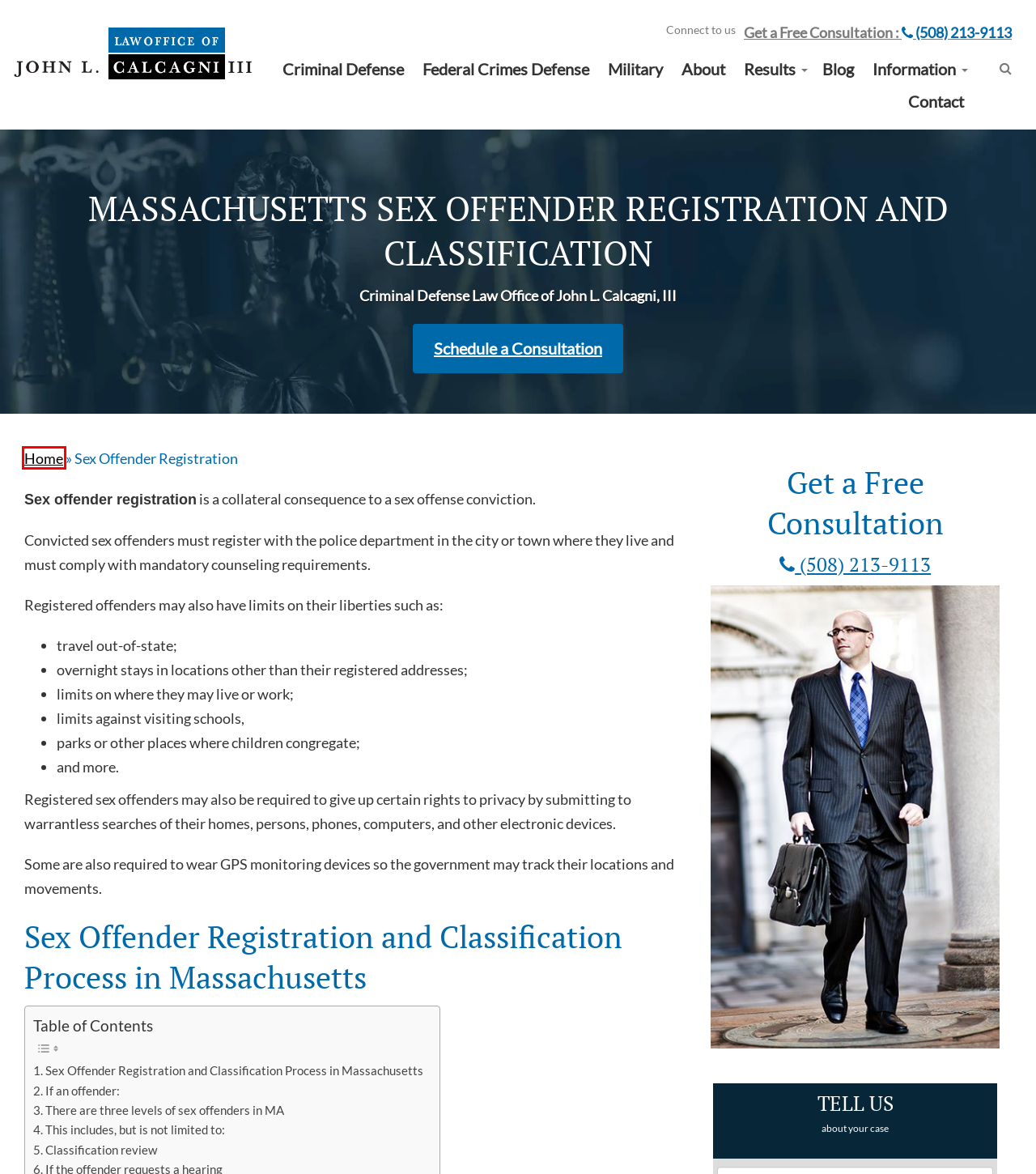Examine the screenshot of a webpage with a red bounding box around a UI element. Select the most accurate webpage description that corresponds to the new page after clicking the highlighted element. Here are the choices:
A. Federal Crimes Attorney | Rhode Island - Law Office of John L. Calcagni, III
B. Legal Disclaimer - New Bedford Criminal Defense Lawyers
C. Massachusetts Criminal Defense Attorney John L. Calcagni, III
D. Legal Blog - Massachusetts Criminal Defense Articles
E. About RI Criminal Defense Law Firm - Law Office of John L. Calcagni, III
F. Military Defense Lawyer - Law Office of John L. Calcagni, III
G. New Bedford MA Criminal Lawyer - Law Office of John L. Calcagni, III
H. Contact the Massachusetts Law Office of John L. Calcagni, III

G